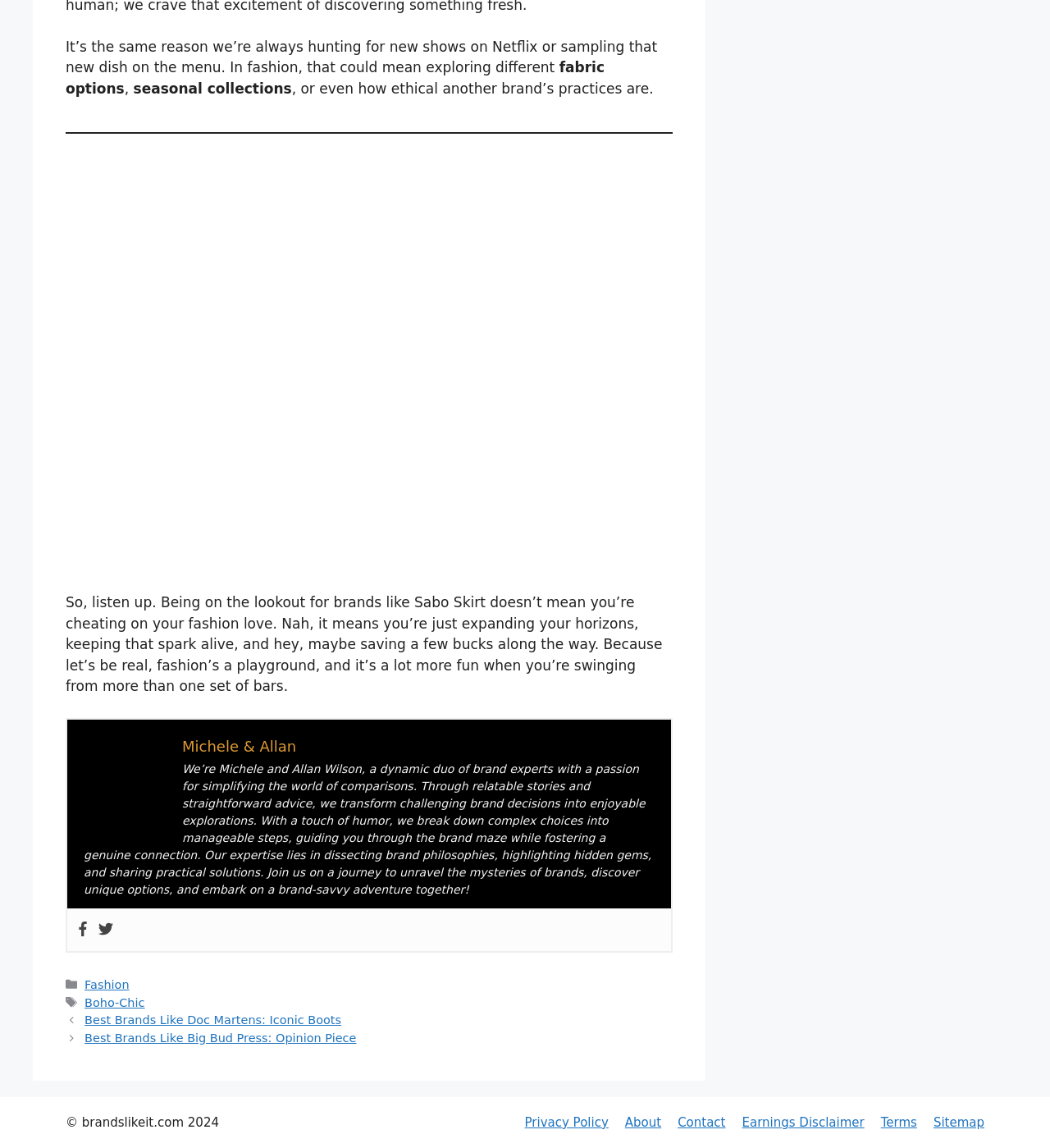What is the purpose of the website?
Please give a detailed answer to the question using the information shown in the image.

The purpose of the website can be inferred from the text, which states that the authors 'transform challenging brand decisions into enjoyable explorations' and 'break down complex choices into manageable steps'. This suggests that the website aims to simplify the process of comparing brands.